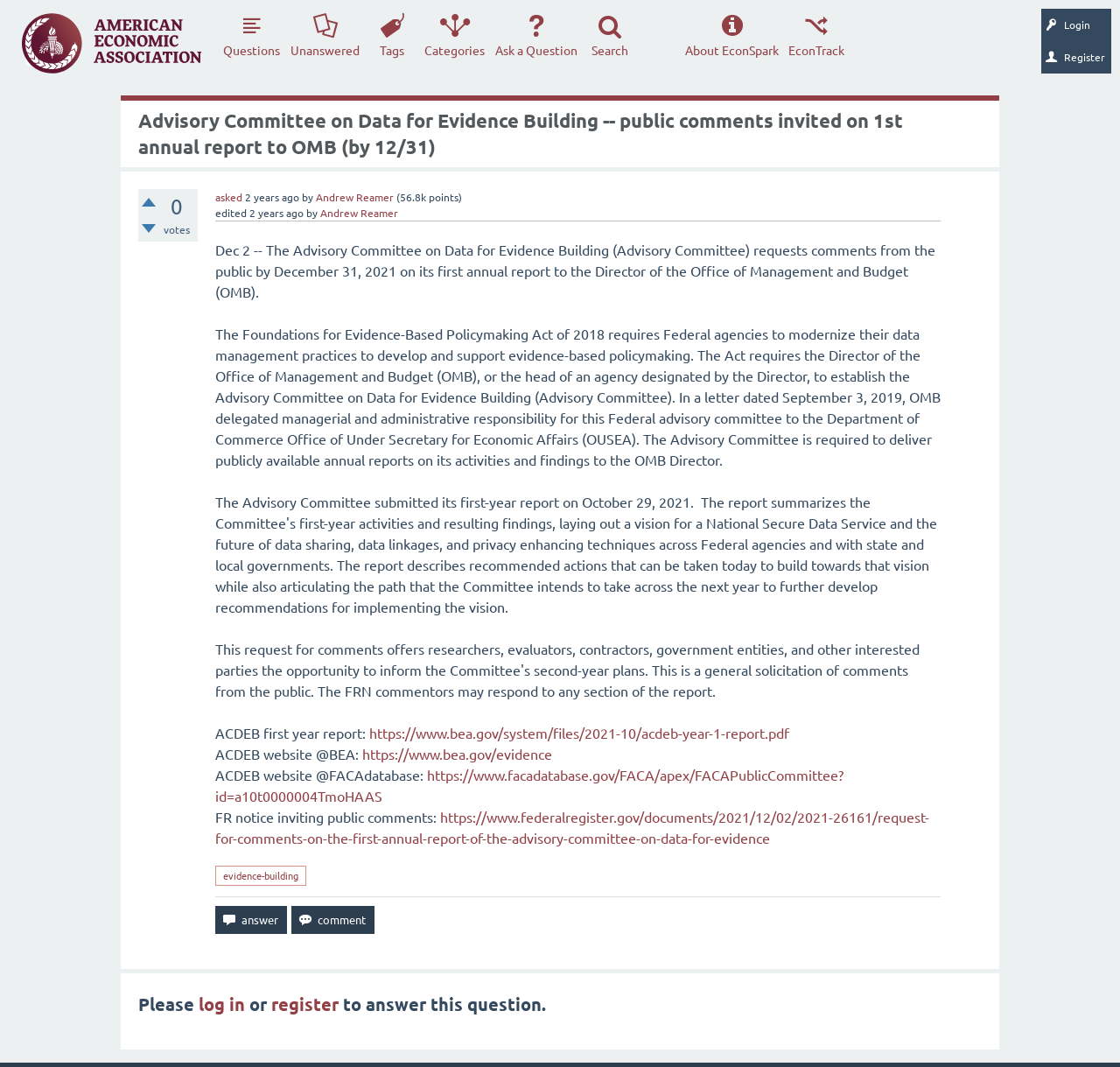Who asked the question?
Examine the image and provide an in-depth answer to the question.

The name of the person who asked the question can be found in the text 'asked by Andrew Reamer'.